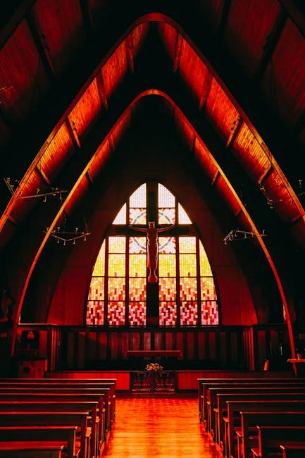Write a descriptive caption for the image, covering all notable aspects.

The image showcases the interior of a church, characterized by a striking architecture that features high, arched wooden ceilings and simple, yet elegant wooden pews organized in rows facing the altar. At the focal point of the scene is a large stained glass window behind the altar, depicting religious imagery with bright hues that illuminate the space. The vibrant colors of the window contrast beautifully with the warm, dark wood tones of the interior, creating a serene and sacred atmosphere. This setting is reminiscent of the significance of church baptistries, which are often located near the altar, symbolizing purification and renewal in Christian faith. The photo captures a moment of quiet reflection within a space dedicated to worship and spirituality, inviting viewers to contemplate the deeper meanings associated with church rites and rituals.